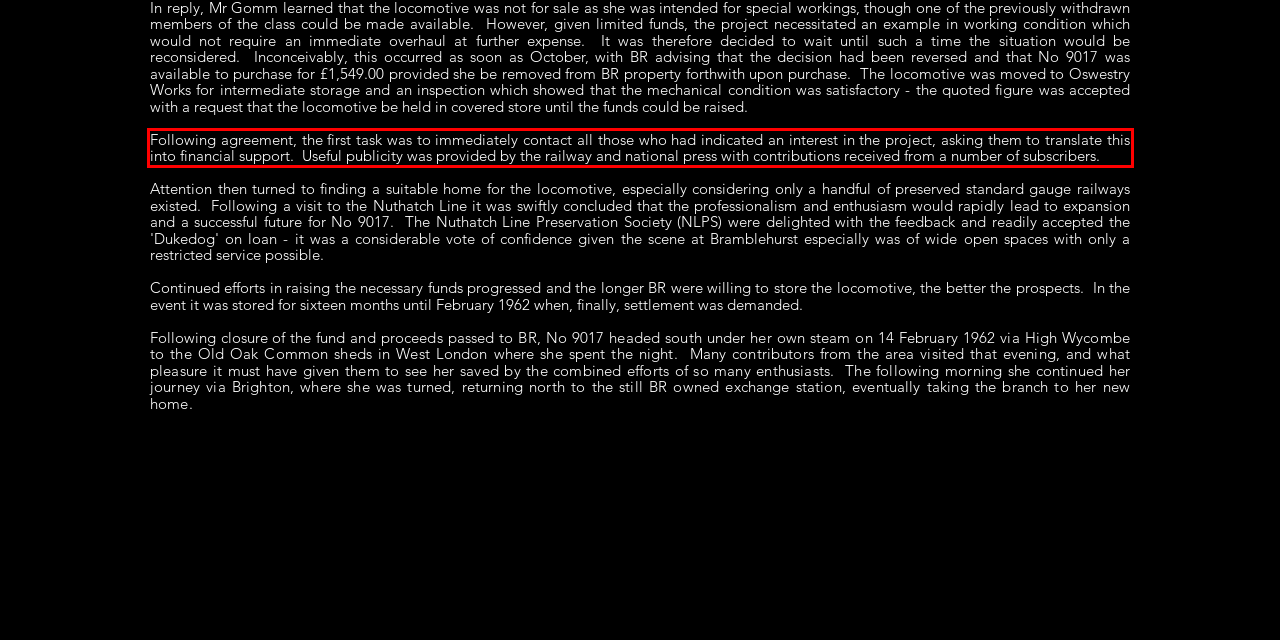You are given a screenshot with a red rectangle. Identify and extract the text within this red bounding box using OCR.

Following agreement, the first task was to immediately contact all those who had indicated an interest in the project, asking them to translate this into financial support. Useful publicity was provided by the railway and national press with contributions received from a number of subscribers.